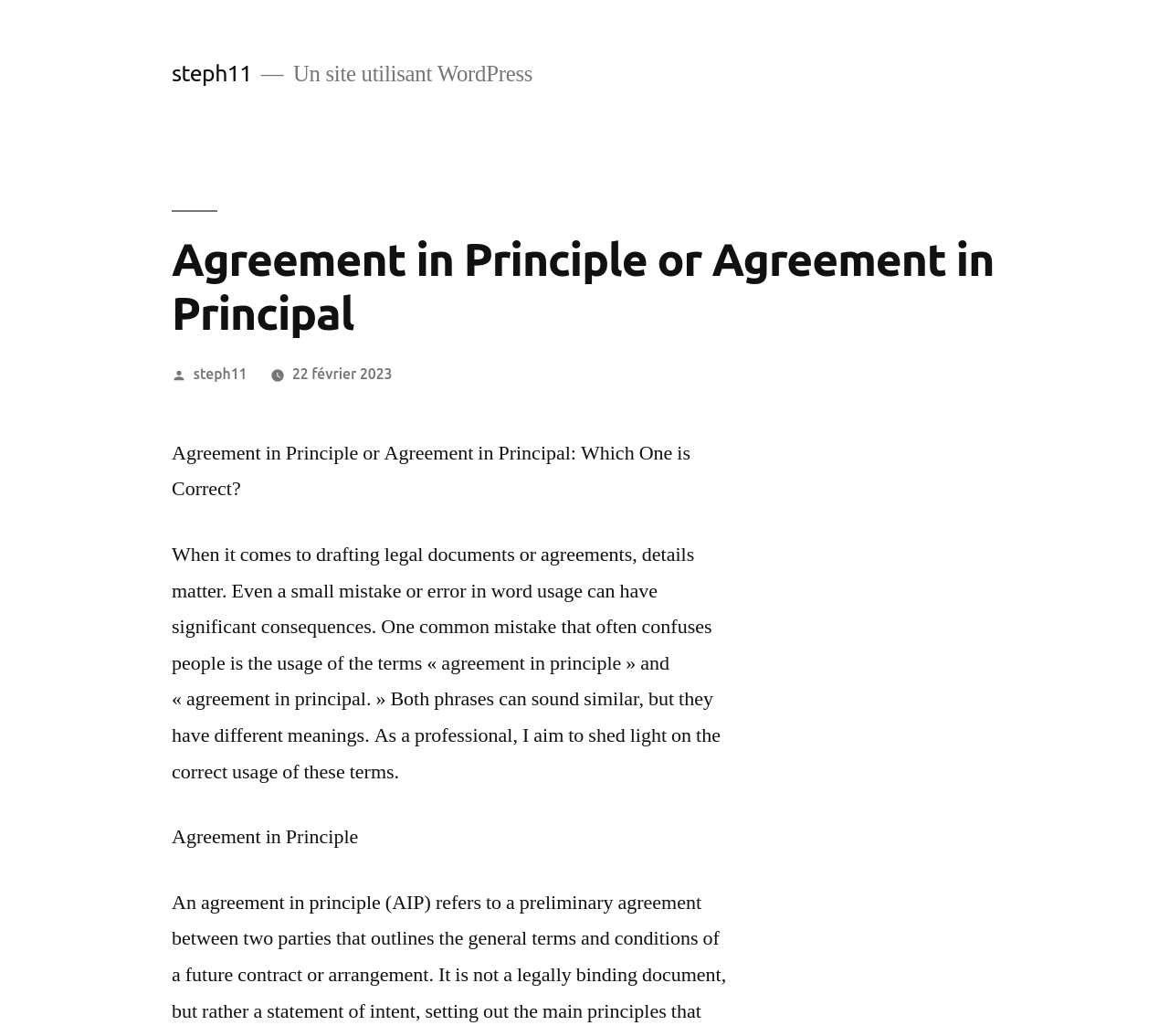What is the author of the article?
From the details in the image, answer the question comprehensively.

The author of the article can be determined by looking at the 'Publié par' section, which is a common French phrase meaning 'Published by'. The text next to it is 'steph11', indicating that steph11 is the author of the article.